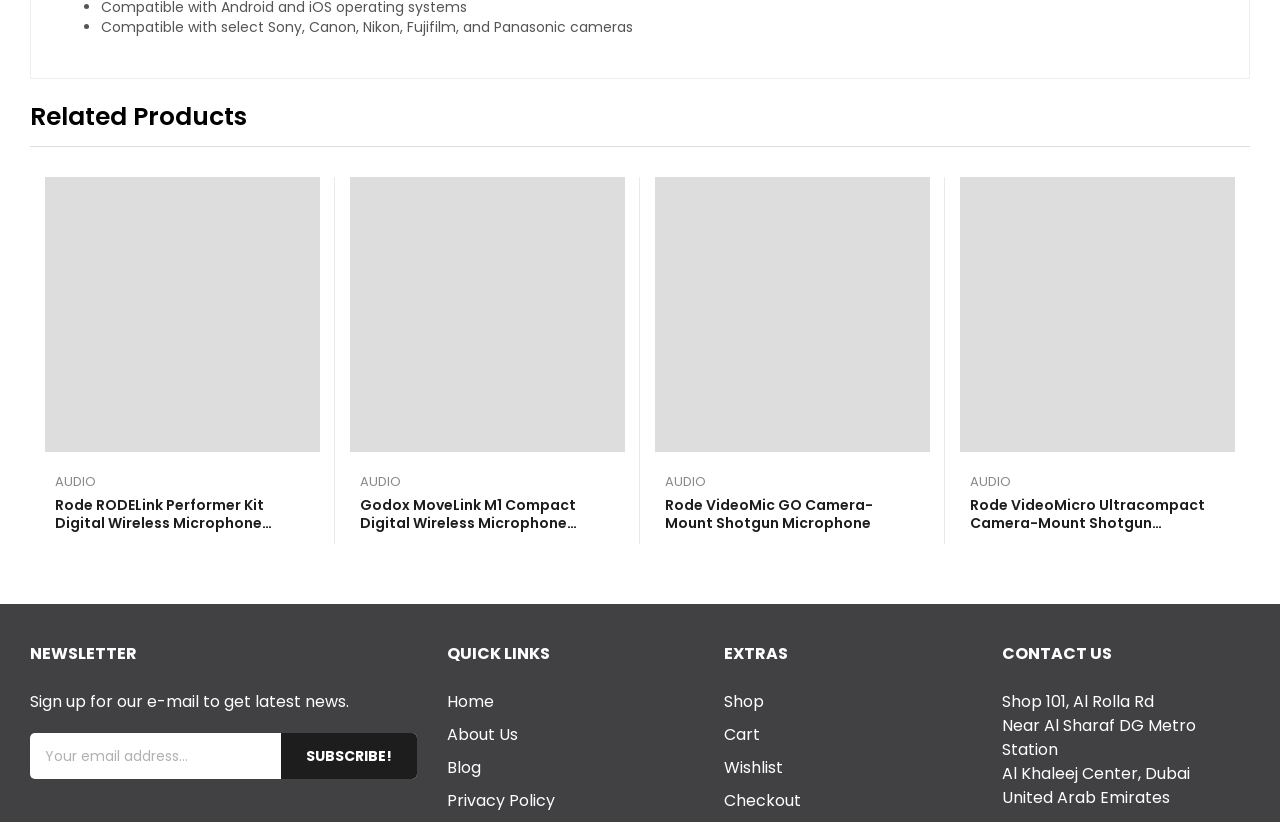What is the purpose of the 'NEWSLETTER' section?
From the details in the image, answer the question comprehensively.

The 'NEWSLETTER' section has a heading 'NEWSLETTER', a static text 'Sign up for our e-mail to get latest news.', a textbox to input email address, and a 'SUBSCRIBE!' button. This suggests that the purpose of this section is to allow users to sign up for email news.